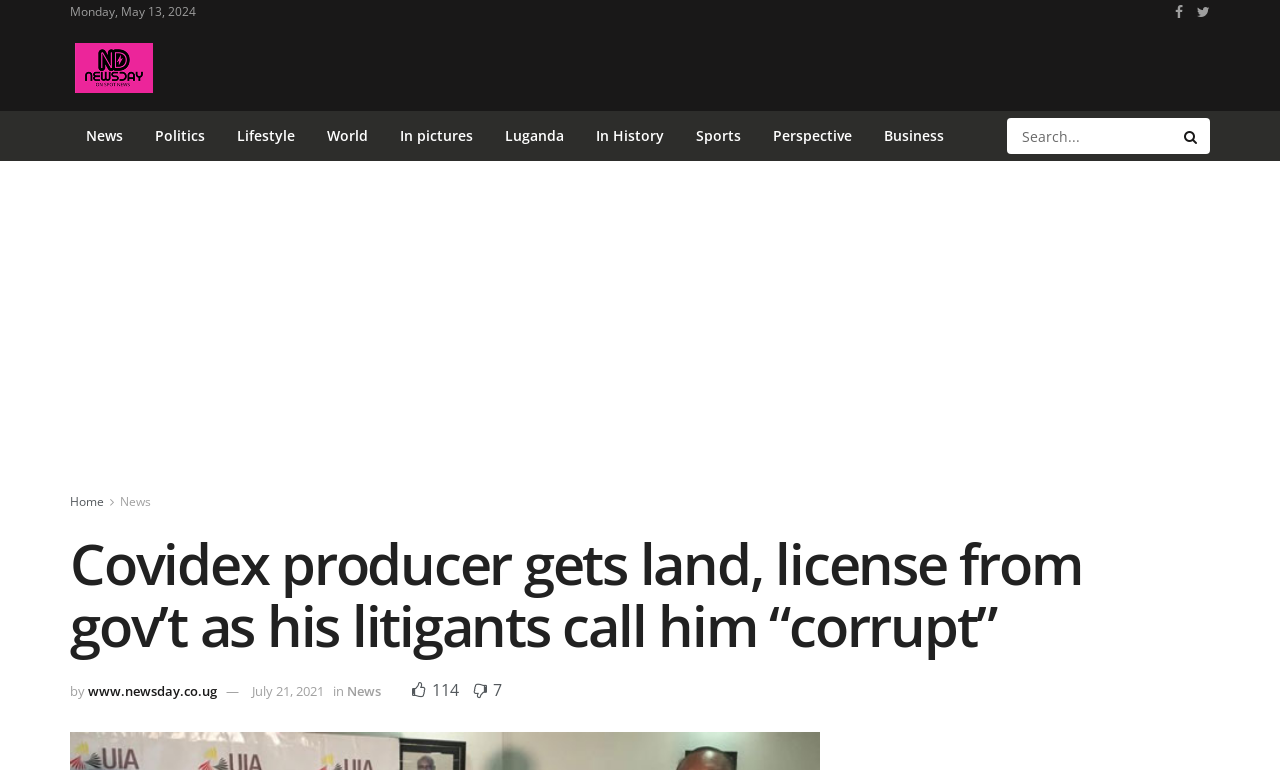Pinpoint the bounding box coordinates of the clickable element to carry out the following instruction: "Read the article."

[0.055, 0.693, 0.945, 0.853]